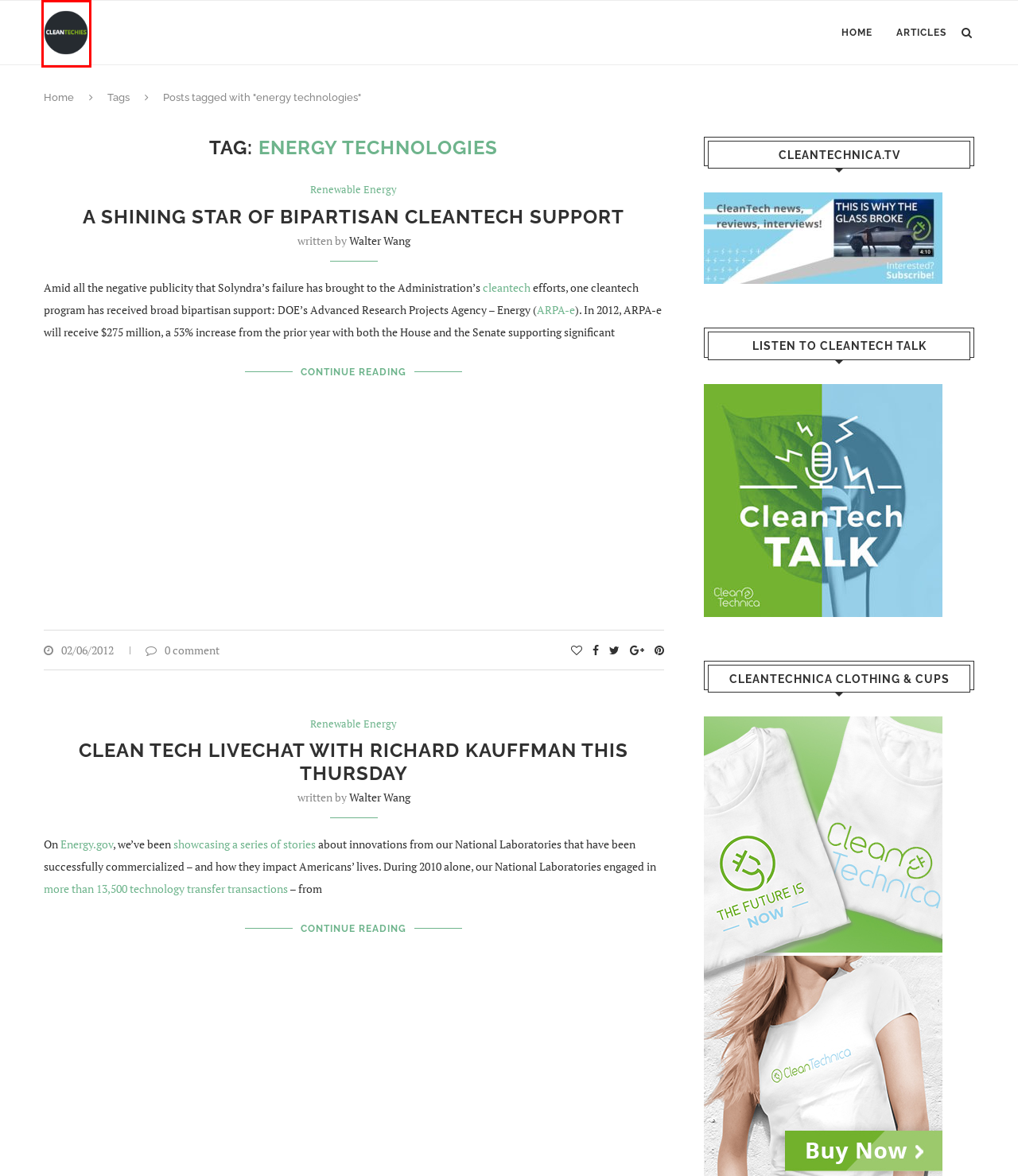You have a screenshot of a webpage with a red bounding box highlighting a UI element. Your task is to select the best webpage description that corresponds to the new webpage after clicking the element. Here are the descriptions:
A. A Shining Star of Bipartisan Cleantech Support – CleanTechies
B. Renewable Energy – CleanTechies
C. Welcome to CleanTech Talk! | CleanTechnica
D. Clean Tech LiveChat with Richard Kauffman this Thursday – CleanTechies
E. Home | arpa-e.energy.gov
F. Commercialization | Department of Energy
G. Walter Wang – CleanTechies
H. CleanTechies – human ingenuity. sustainable solutions.

H